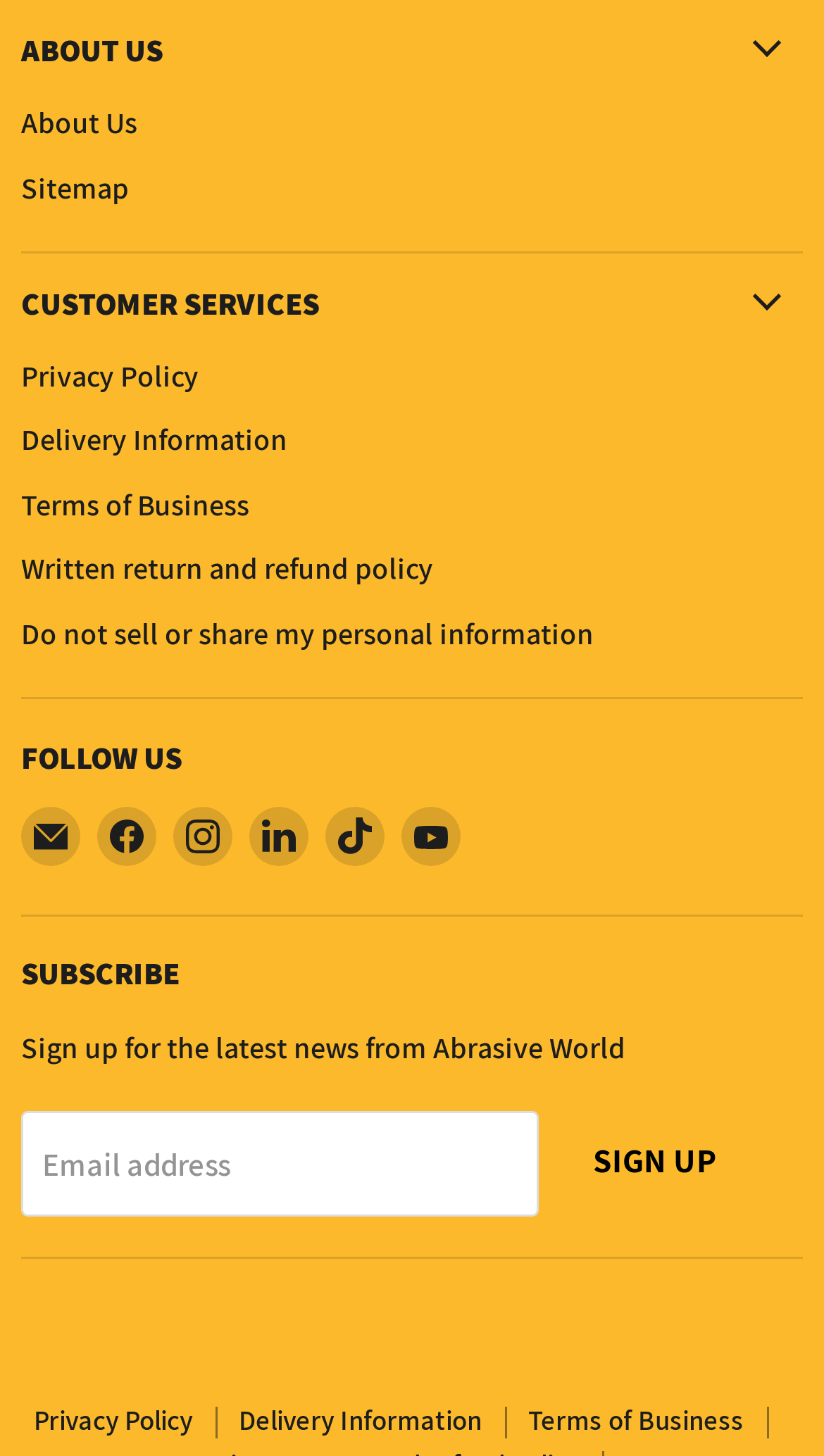Answer the question below with a single word or a brief phrase: 
What is the first heading on the webpage?

ABOUT US